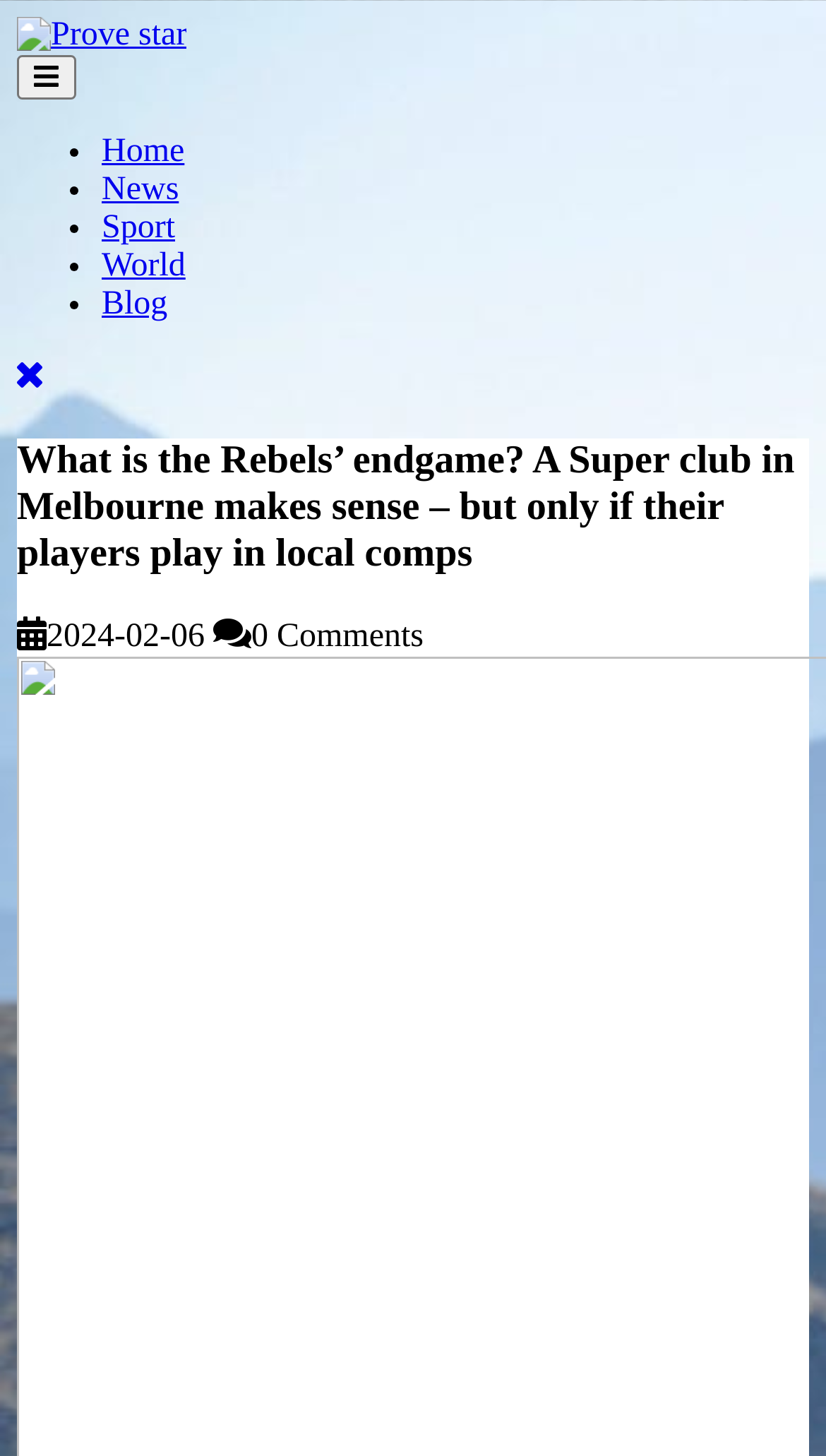How many menu items are in the top menu? Look at the image and give a one-word or short phrase answer.

6